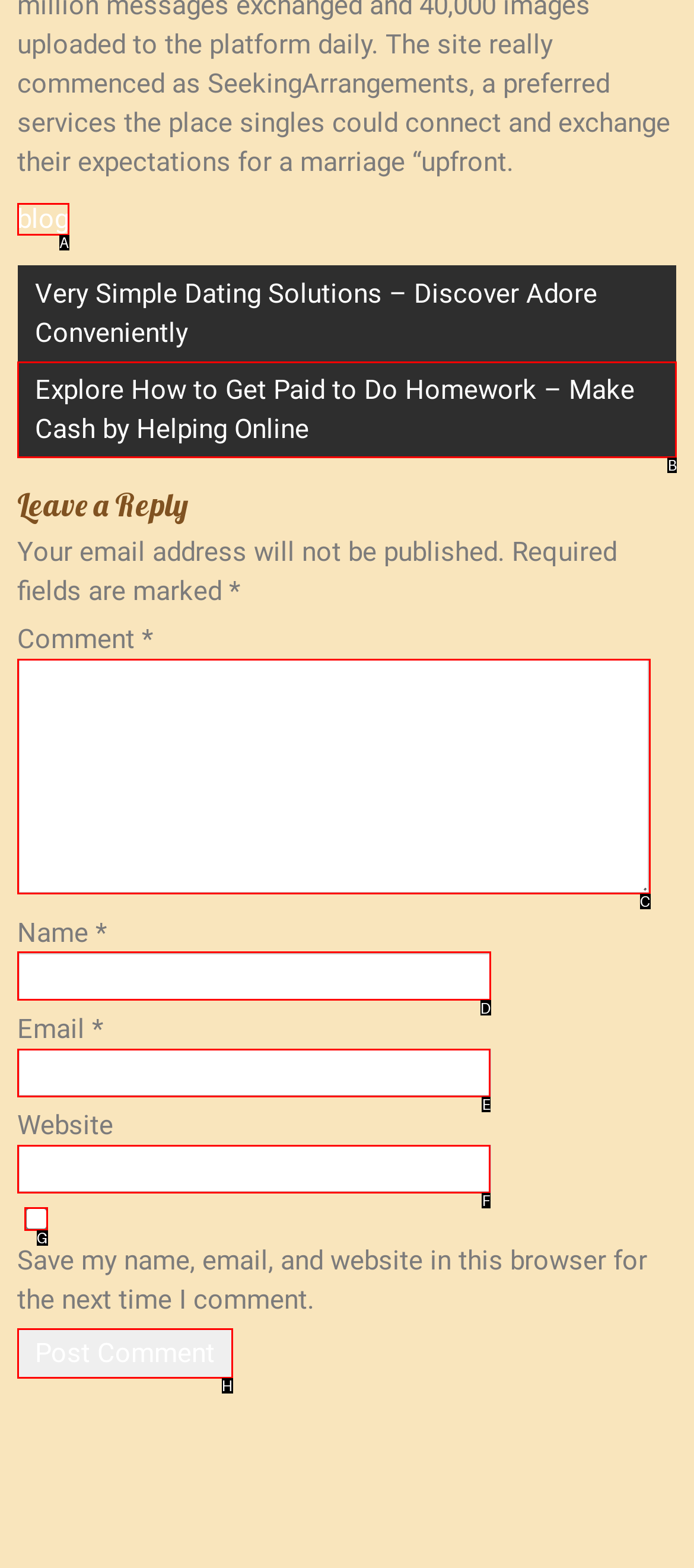Tell me the letter of the UI element to click in order to accomplish the following task: Enter your name in the 'Name' field
Answer with the letter of the chosen option from the given choices directly.

D